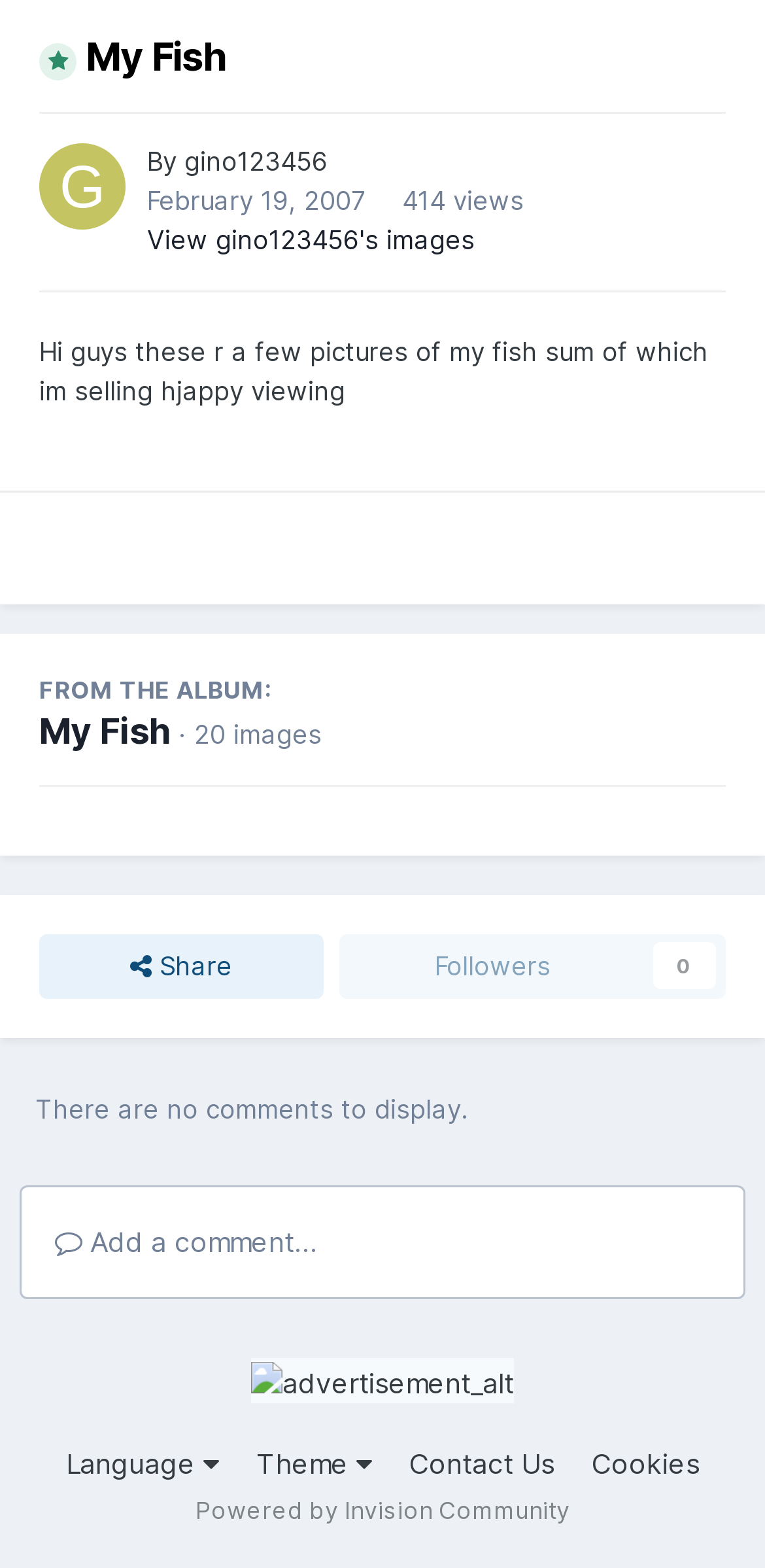Respond with a single word or phrase to the following question:
Who uploaded the images?

gino123456